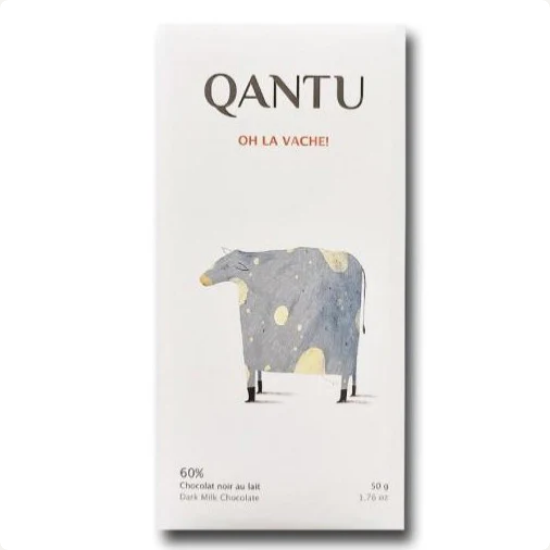What is the weight of the chocolate bar?
Please provide a single word or phrase as your answer based on the screenshot.

50g (3.76 oz)